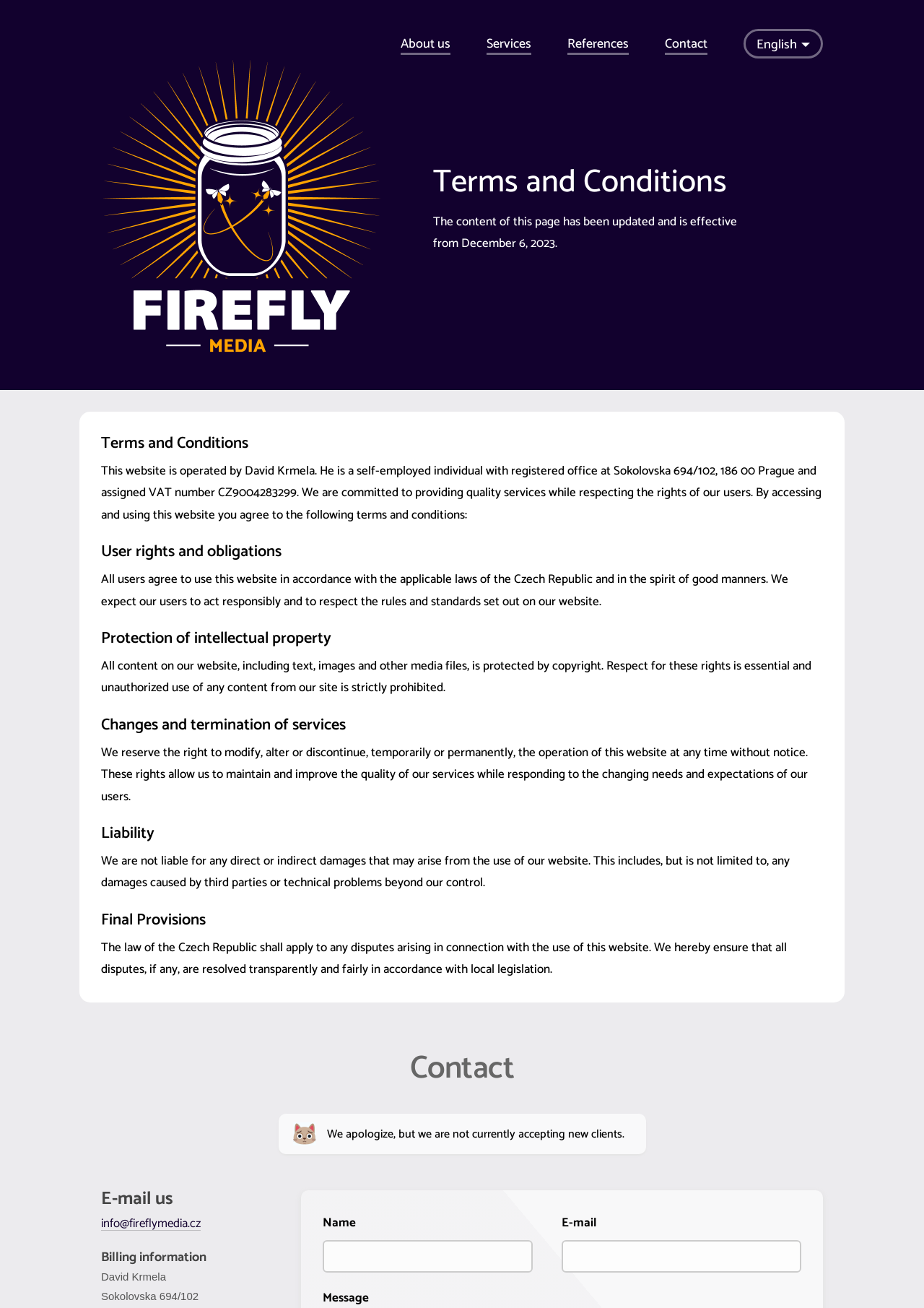Locate the bounding box coordinates of the element you need to click to accomplish the task described by this instruction: "Click on the 'info@fireflymedia.cz' email link".

[0.109, 0.928, 0.217, 0.943]